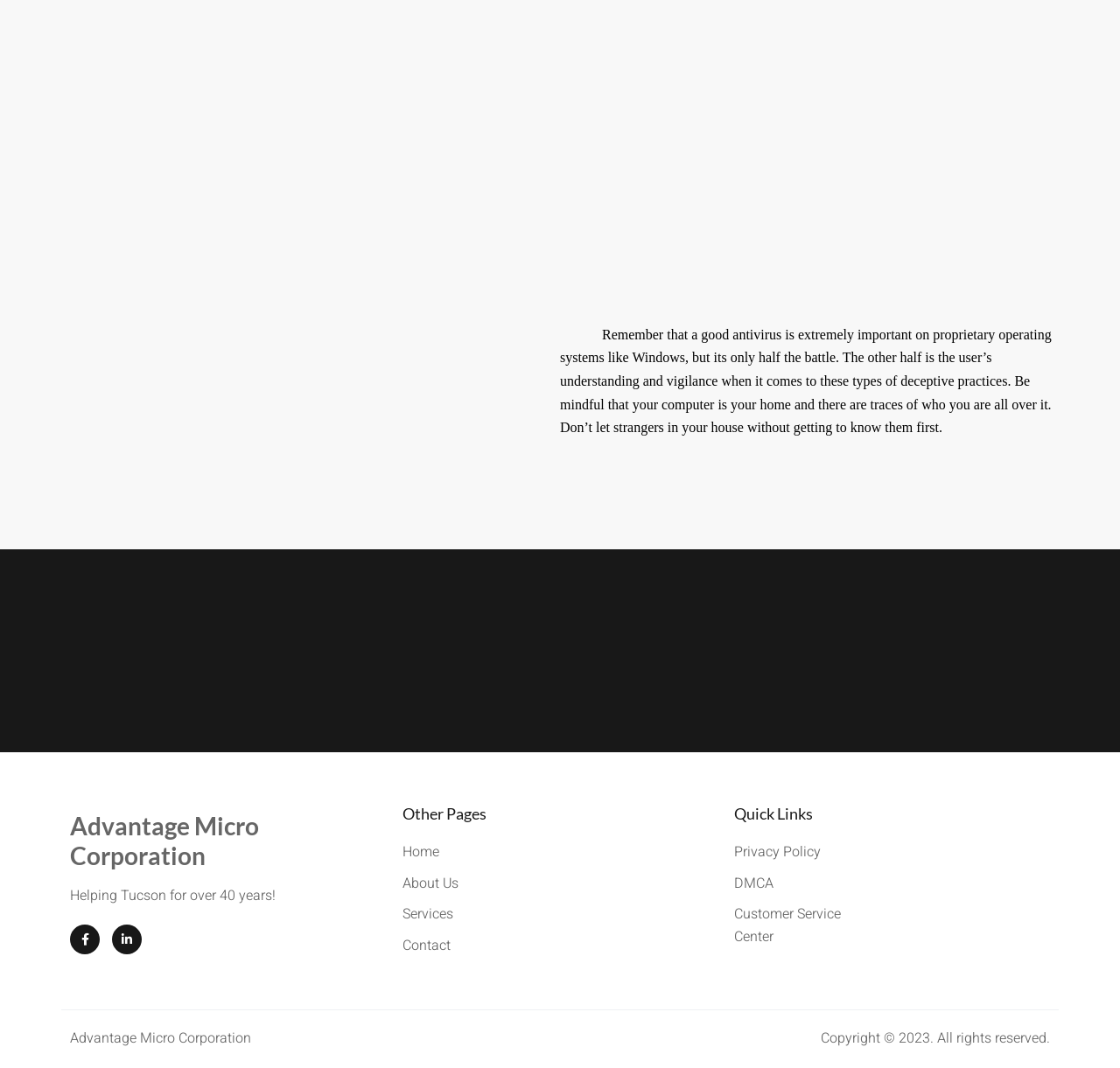Respond concisely with one word or phrase to the following query:
What is the copyright year mentioned at the bottom of the webpage?

2023